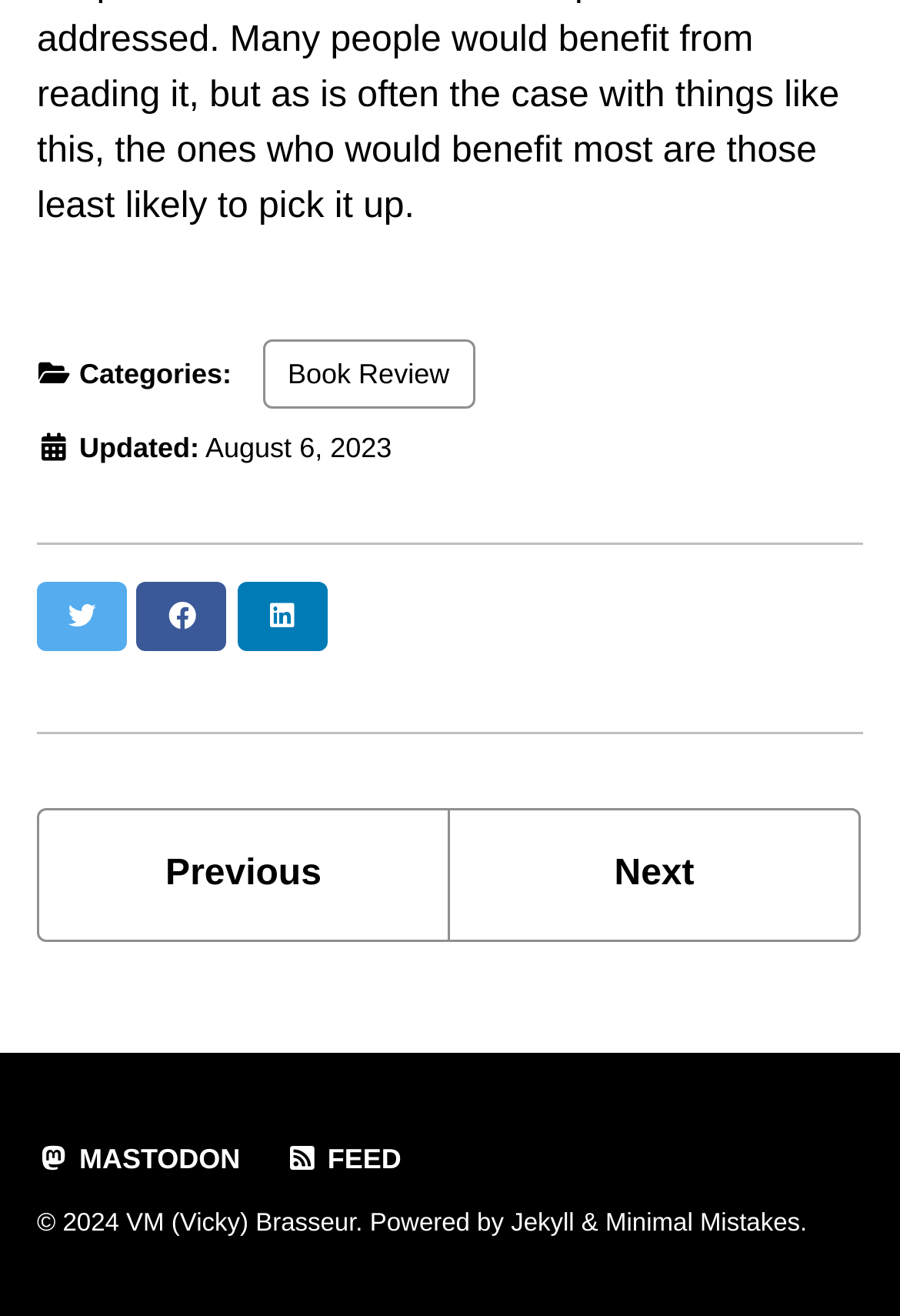Bounding box coordinates should be provided in the format (top-left x, top-left y, bottom-right x, bottom-right y) with all values between 0 and 1. Identify the bounding box for this UI element: Next

[0.497, 0.614, 0.956, 0.715]